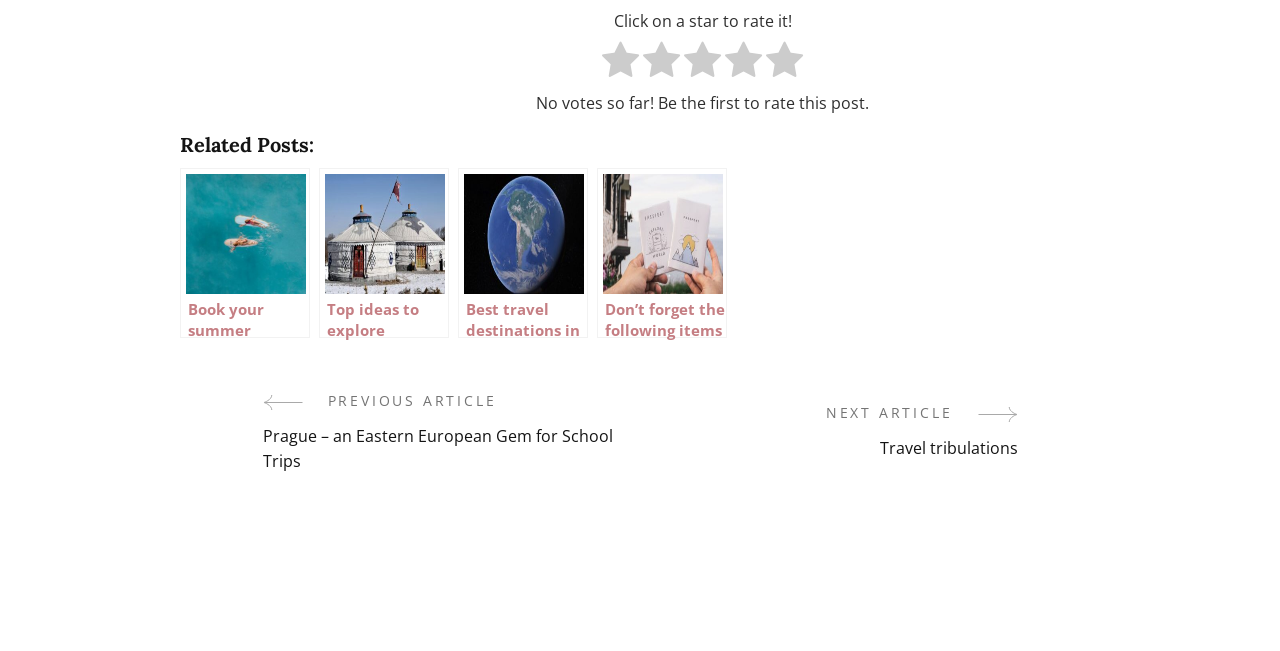Answer the question using only one word or a concise phrase: How many navigation links are there?

2